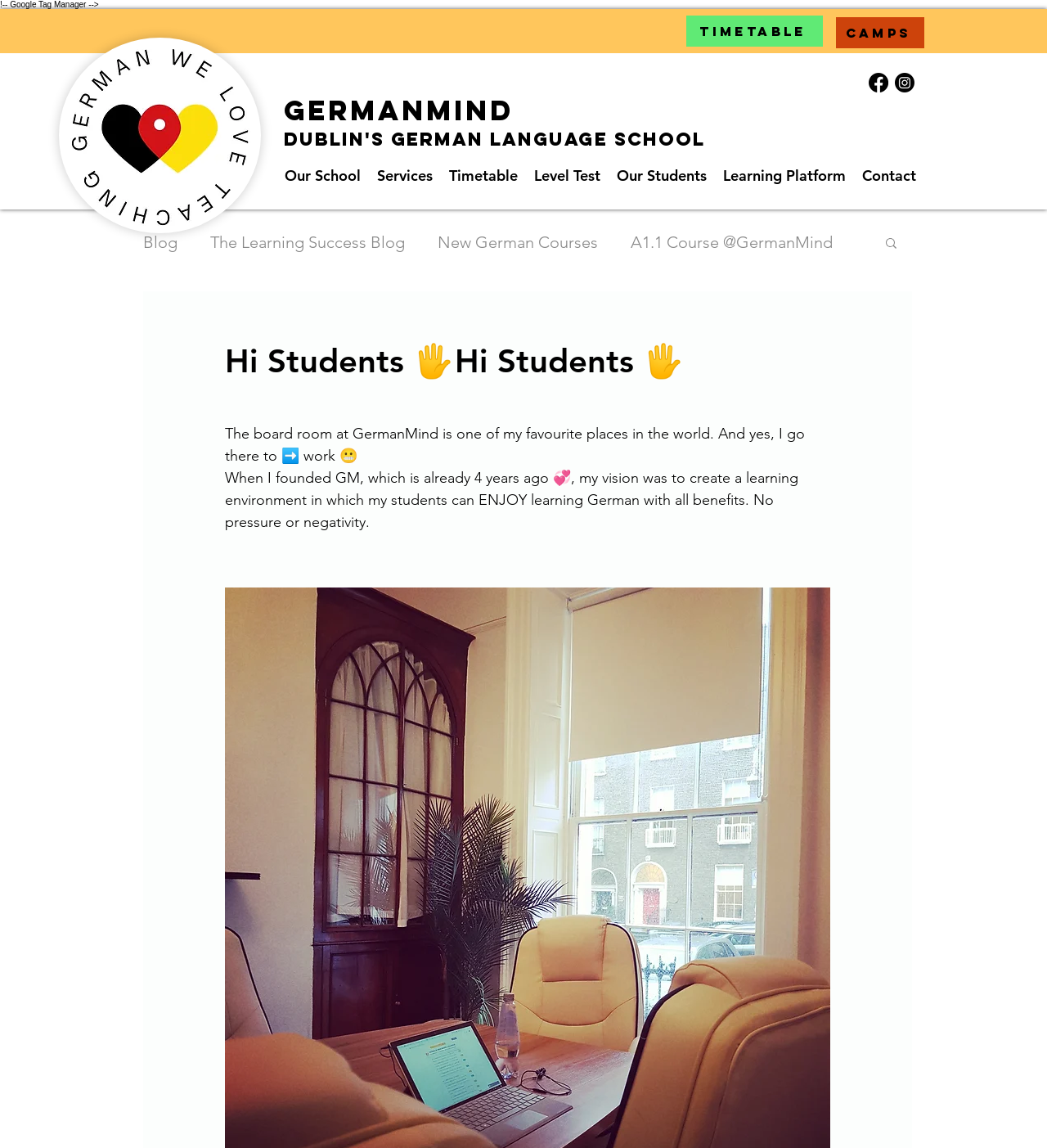From the element description The Learning Success Blog, predict the bounding box coordinates of the UI element. The coordinates must be specified in the format (top-left x, top-left y, bottom-right x, bottom-right y) and should be within the 0 to 1 range.

[0.201, 0.202, 0.387, 0.22]